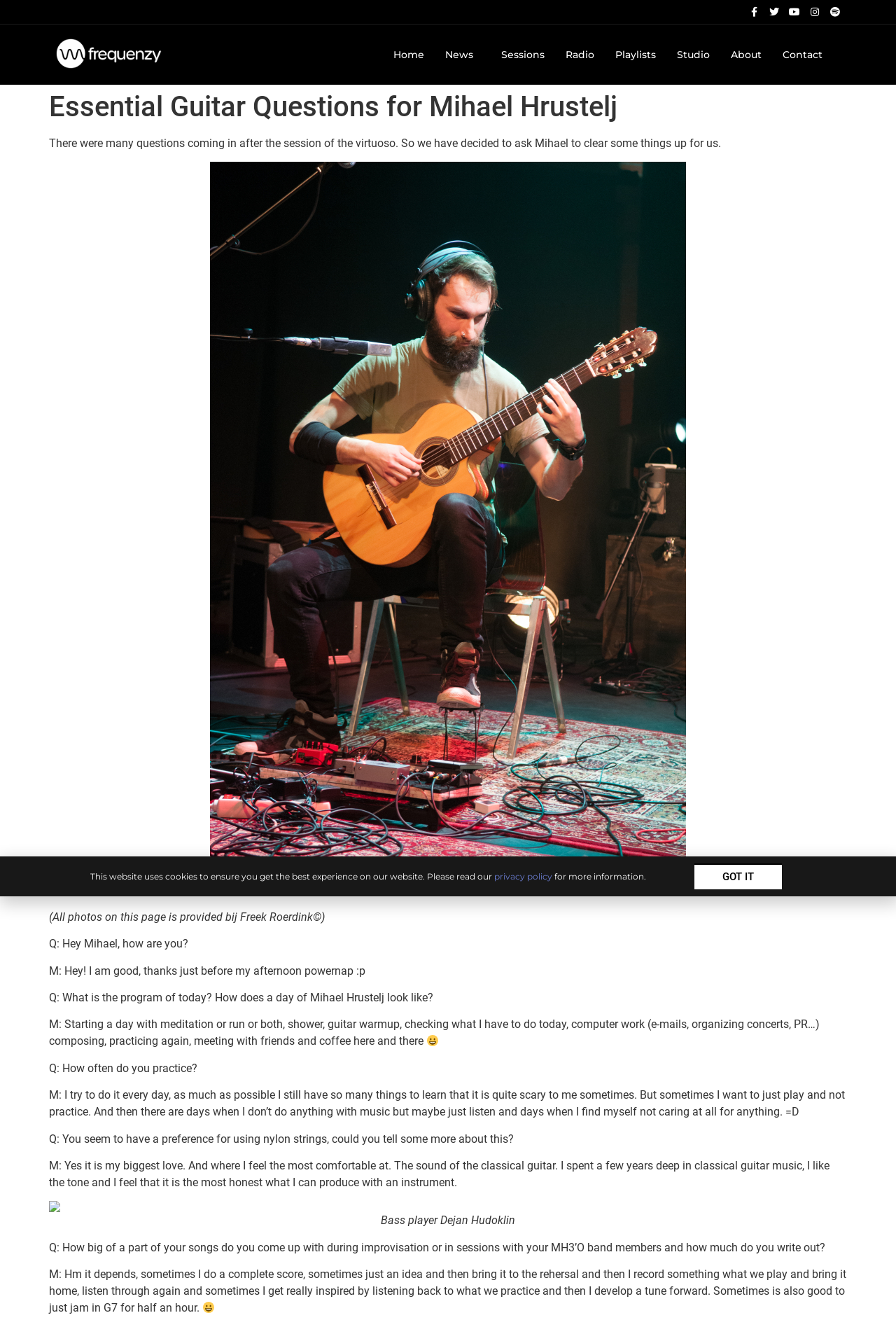Identify the bounding box coordinates of the region that should be clicked to execute the following instruction: "View the photo of Mihael Hrustelj".

[0.234, 0.121, 0.766, 0.667]